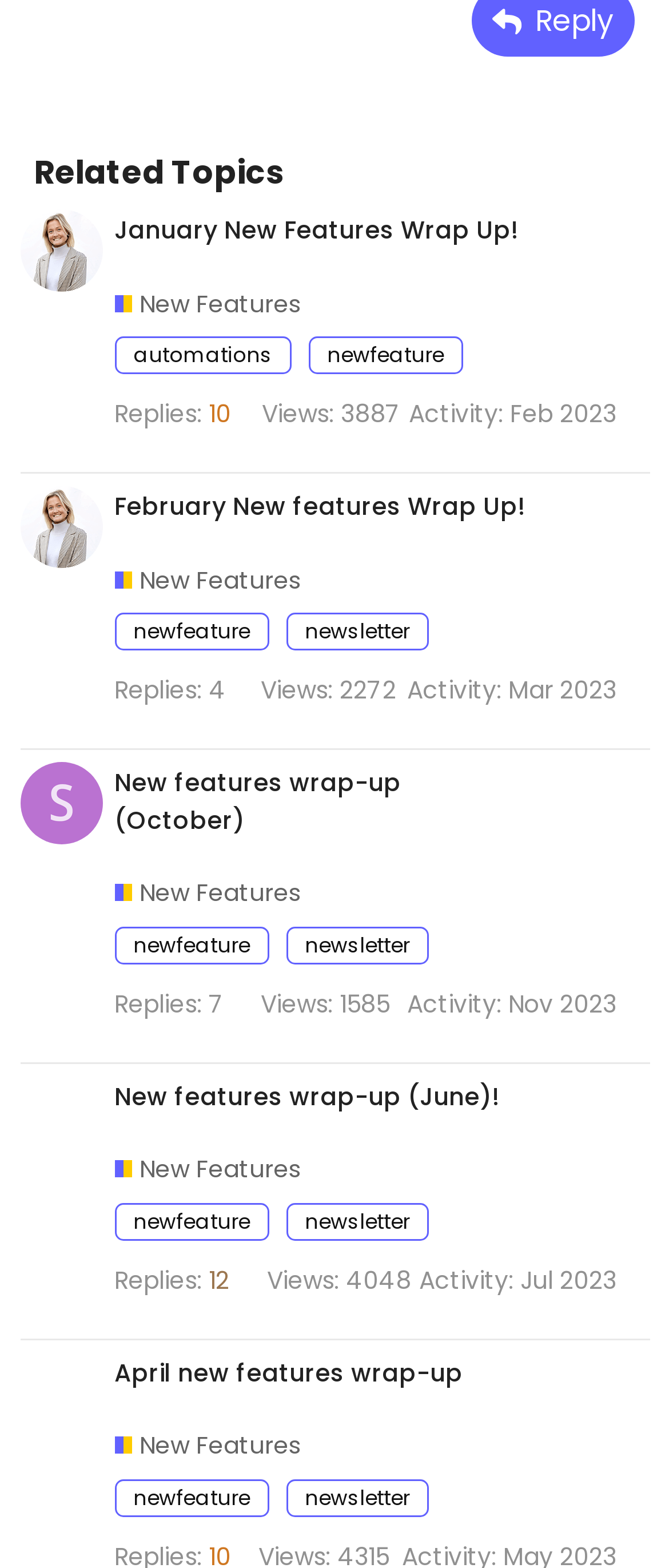How many replies does the second topic have?
Answer the question with as much detail as possible.

I looked at the second gridcell and found the text 'Replies:' followed by 'This topic has 4 replies' which indicates the number of replies for this topic.